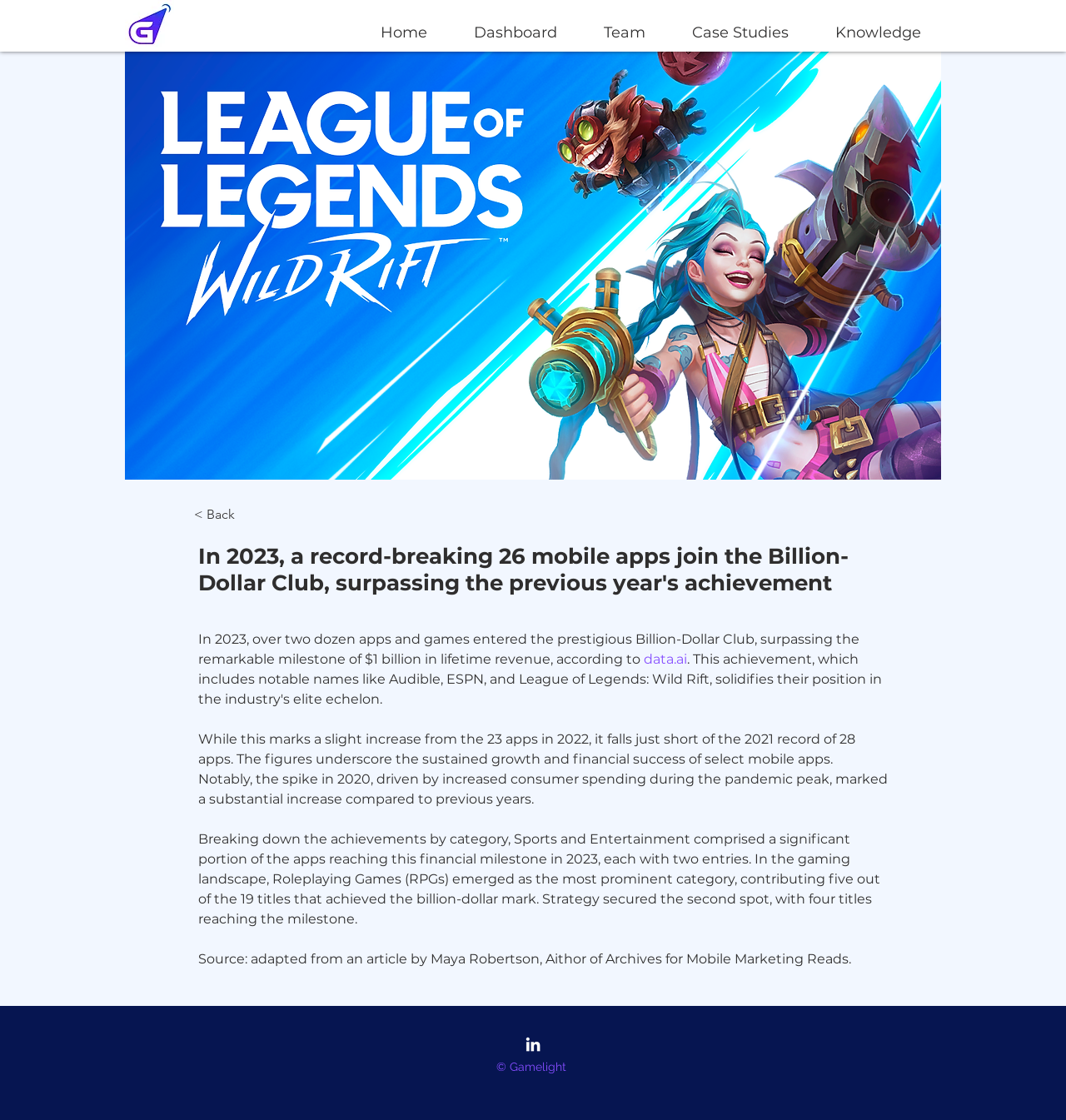Provide a thorough description of the webpage you see.

The webpage appears to be an article discussing the achievement of 26 mobile apps reaching the Billion-Dollar Club in 2023. At the top-left corner, there is a logo image with a gradient background. Below the logo, a navigation bar with links to "Home", "Dashboard", "Team", "Case Studies", and "Knowledge" is situated.

The main content of the webpage is divided into sections. The first section has a heading that matches the title of the webpage, followed by a paragraph discussing the achievement of the mobile apps. The text mentions that over two dozen apps and games entered the prestigious Billion-Dollar Club, surpassing the remarkable milestone of $1 billion in lifetime revenue.

Below this paragraph, there is a link to "data.ai", which is likely a source for the data mentioned in the article. The next section of text discusses the growth and financial success of select mobile apps, comparing the figures to previous years.

Further down, the article breaks down the achievements by category, highlighting that Sports and Entertainment comprised a significant portion of the apps reaching this financial milestone in 2023. The article also mentions that Roleplaying Games (RPGs) emerged as the most prominent category in the gaming landscape.

At the bottom of the webpage, there is a section with a social media link to LinkedIn, accompanied by the LinkedIn logo. Below this, there is a copyright notice stating "© Gamelight".